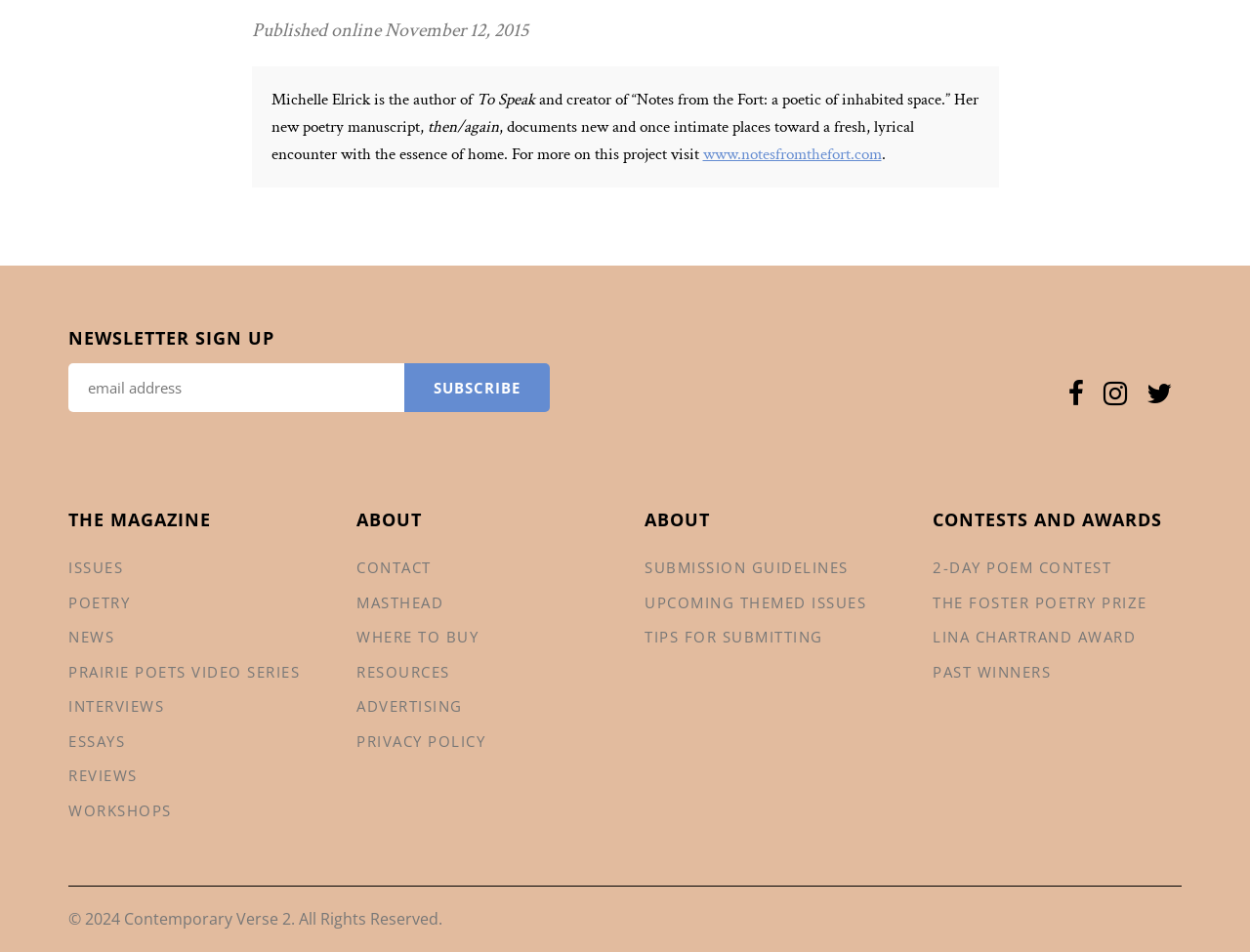Find and specify the bounding box coordinates that correspond to the clickable region for the instruction: "Read the latest news".

[0.055, 0.657, 0.091, 0.682]